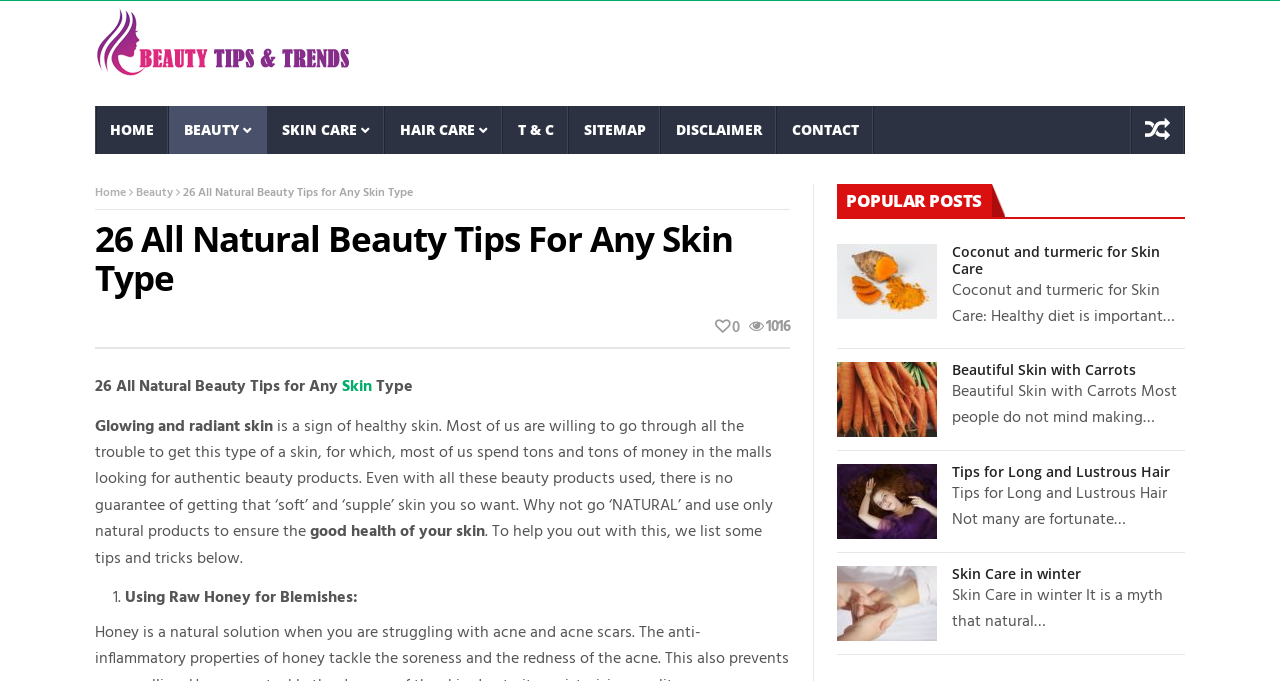Please determine the bounding box coordinates of the clickable area required to carry out the following instruction: "Browse 'Lifestyle' category". The coordinates must be four float numbers between 0 and 1, represented as [left, top, right, bottom].

None